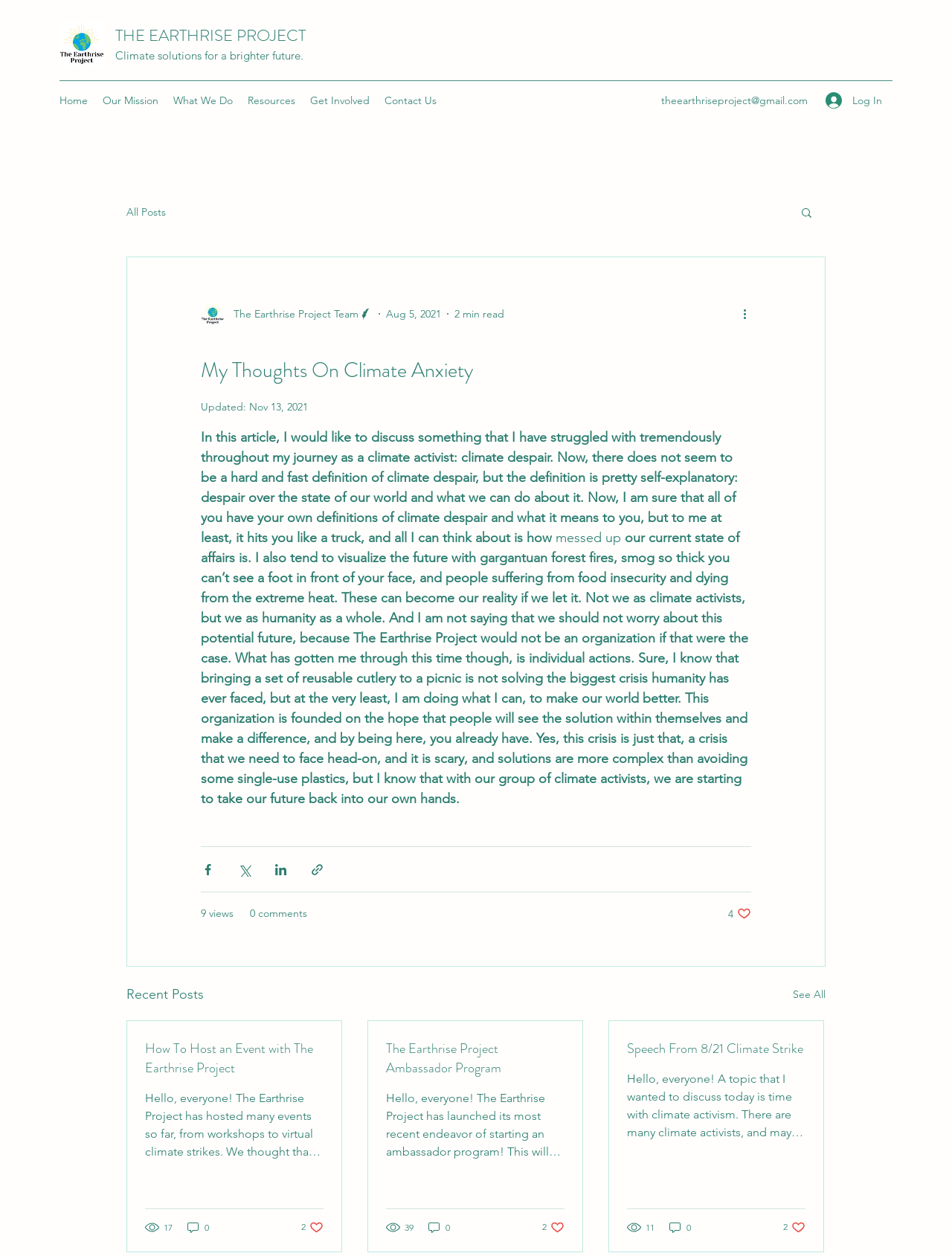What is the purpose of the 'Log In' button?
Please give a detailed and elaborate explanation in response to the question.

I found the answer by looking at the top-right corner of the webpage, where the 'Log In' button is located. The purpose of this button is to allow users to log in to the website, likely to access exclusive content or features.